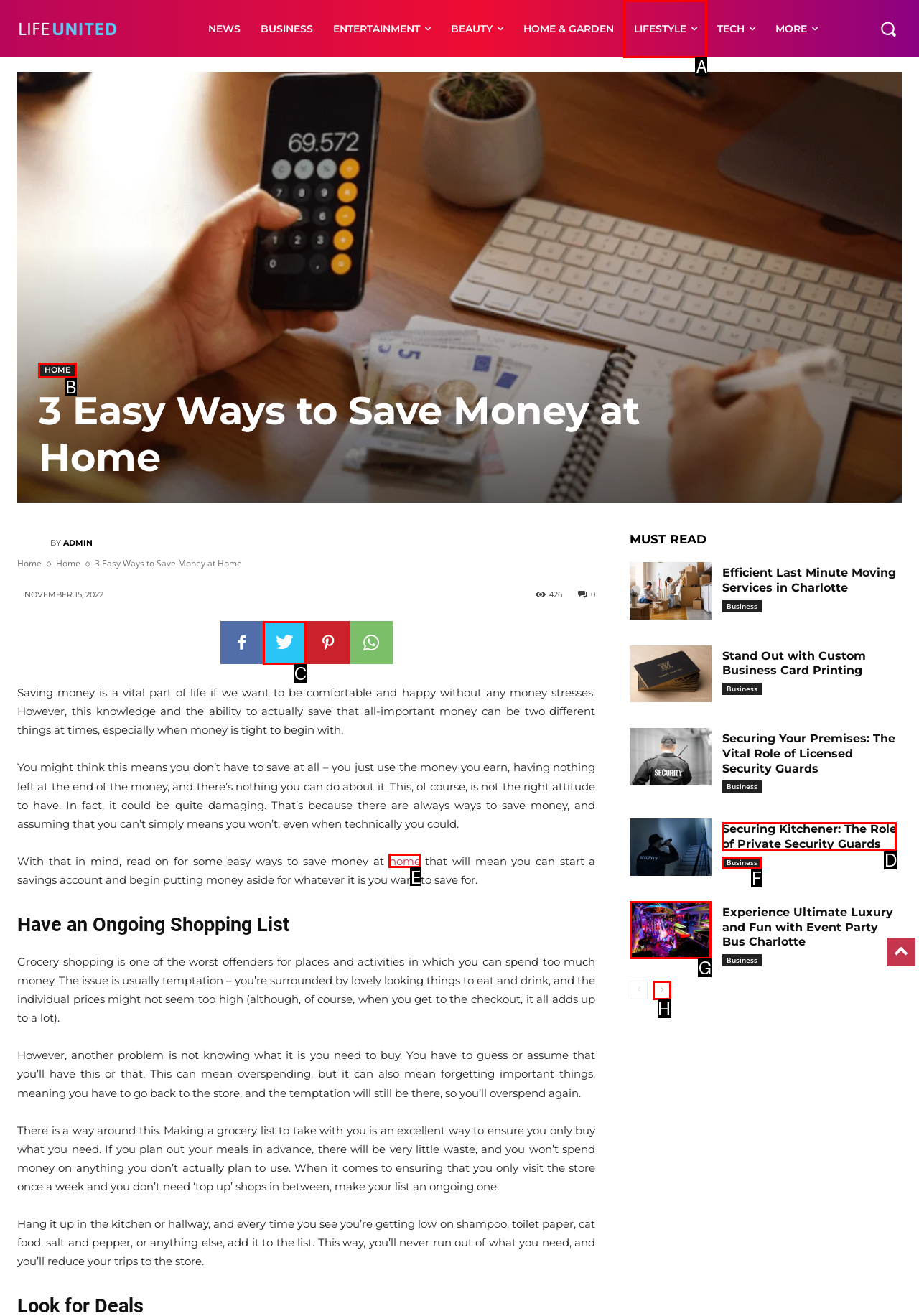Choose the HTML element to click for this instruction: Click on the 'HOME' link Answer with the letter of the correct choice from the given options.

B